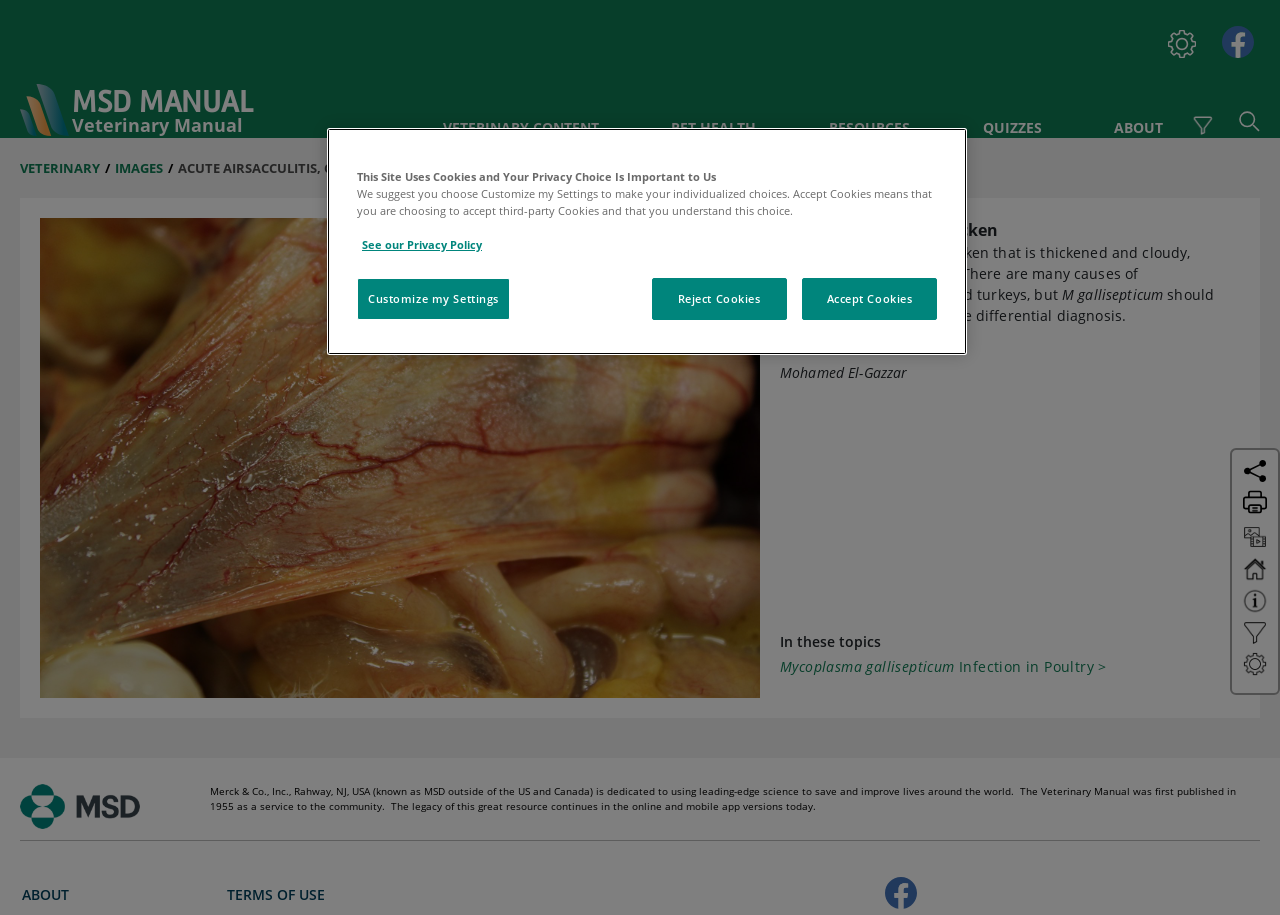What is the disease shown in the image?
Using the image as a reference, answer the question in detail.

The image on the webpage shows a chicken with a disease, and the surrounding text describes it as 'Abdominal air sac of a chicken that is thickened and cloudy, with blood vessels visible.' This suggests that the disease shown in the image is Acute airsacculitis.